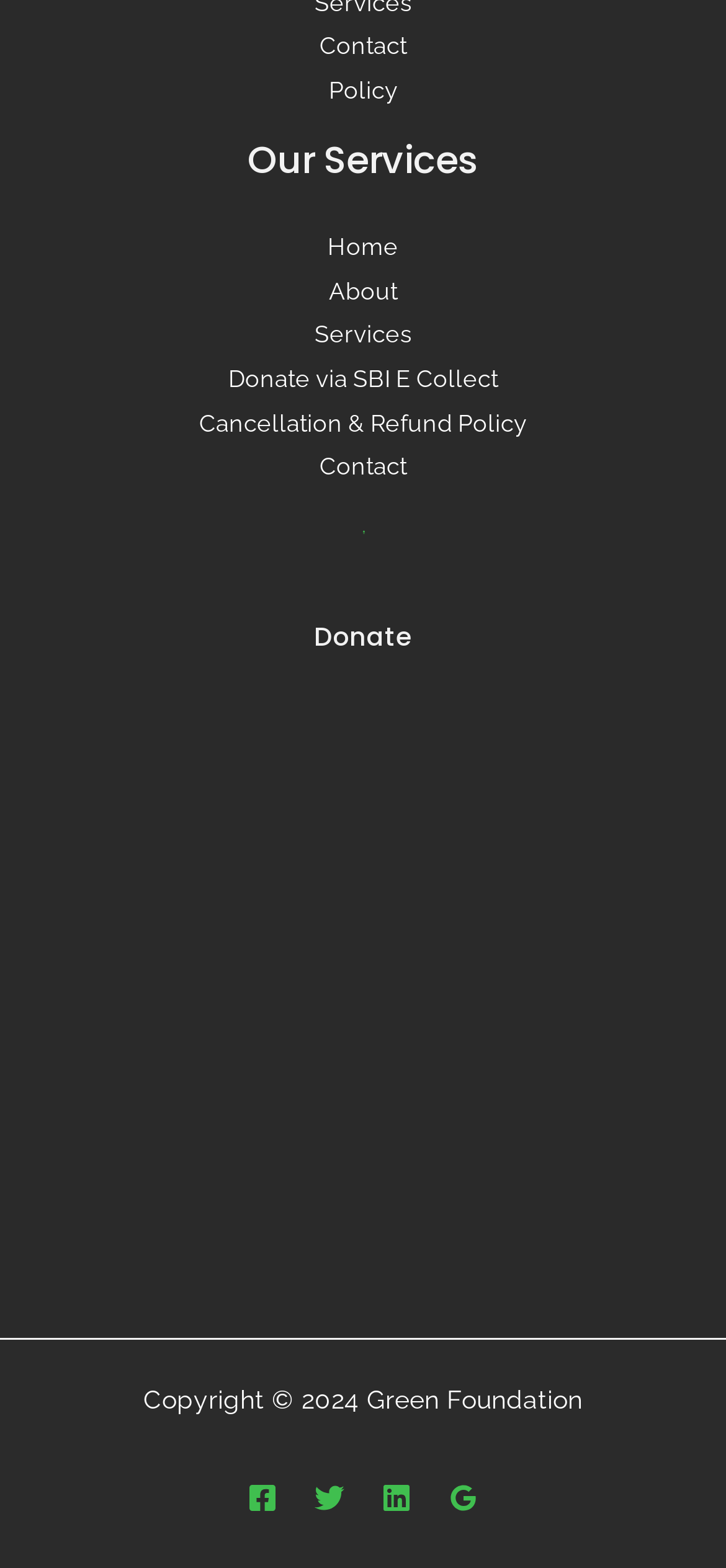Locate the bounding box of the UI element based on this description: "Donate via SBI E Collect". Provide four float numbers between 0 and 1 as [left, top, right, bottom].

[0.314, 0.233, 0.686, 0.25]